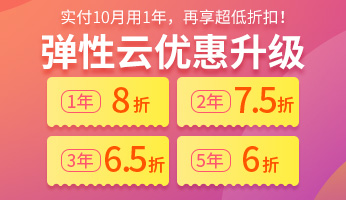Offer an in-depth caption for the image.

The image promotes a special offer for a cloud service upgrade, featuring discounted rates for different subscription durations. The vibrant background transitions from orange to pink, capturing attention effectively. The large, bold text at the top reads "弹性云优惠升级," signaling "Elastic Cloud Discount Upgrade." Below this, four discounted offers are presented in a visually appealing layout:

- **1 Year** - **8折** (20% off)
- **2 Years** - **7.5折** (25% off)
- **3 Years** - **6.5折** (35% off)
- **5 Years** - **6折** (40% off)

Each offer is enclosed in a decorative, scalloped banner, enhancing the promotional aspect of the image. This advertisement emphasizes the savings available for longer commitments, inviting potential customers to take advantage of these limited-time discounts.